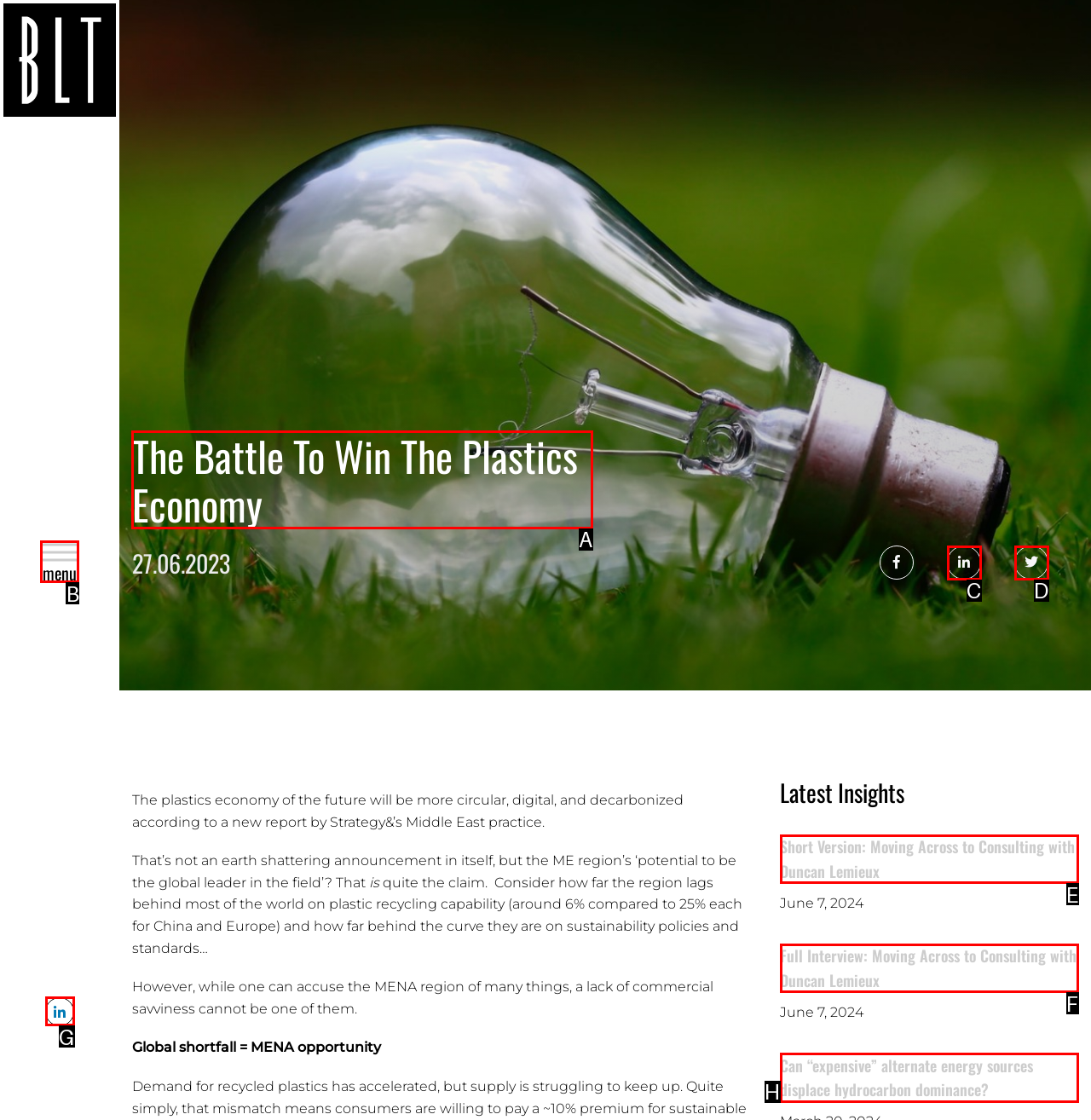Indicate the letter of the UI element that should be clicked to accomplish the task: Click the link to read the full article. Answer with the letter only.

A